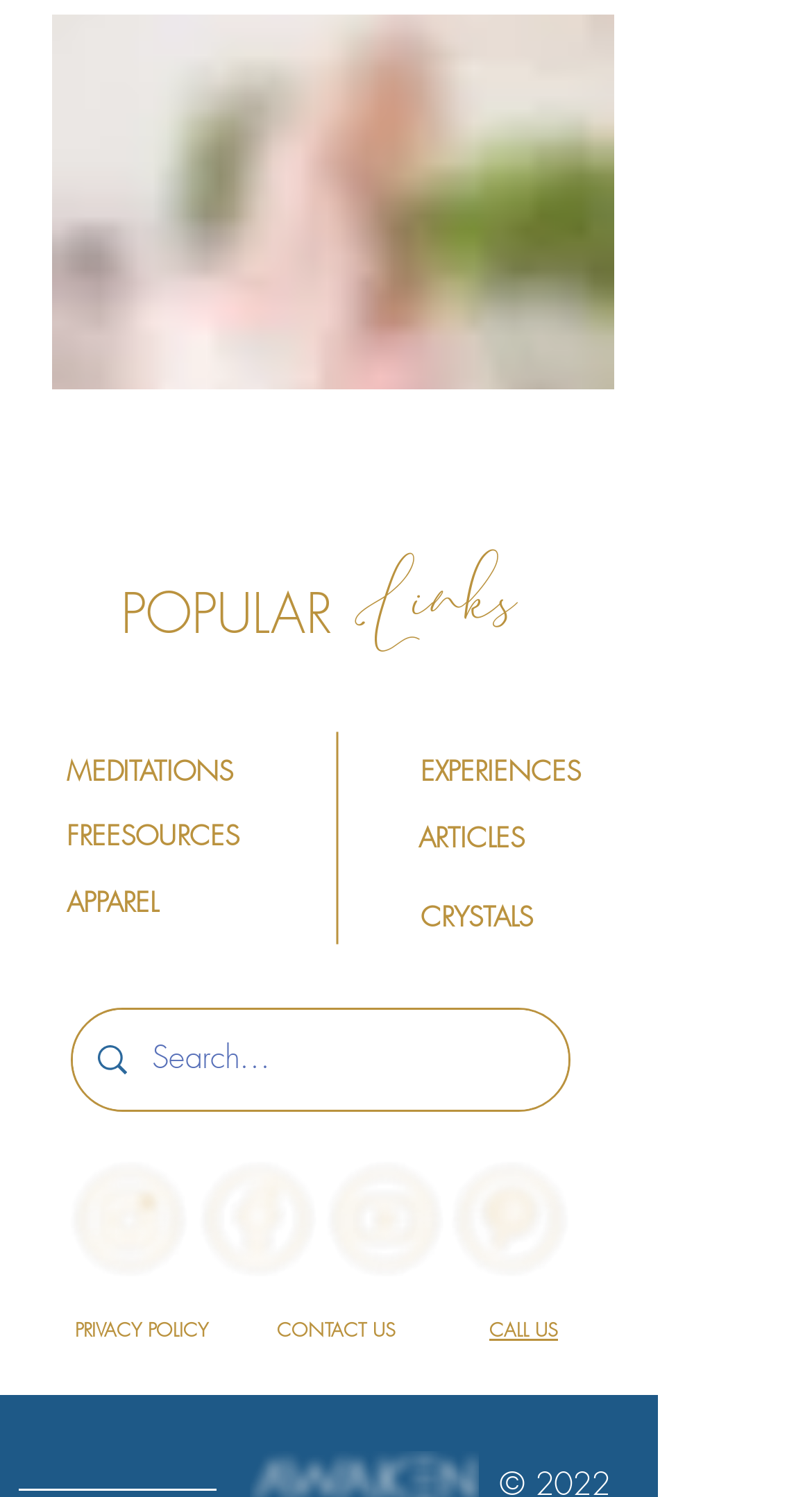Identify the bounding box coordinates for the region of the element that should be clicked to carry out the instruction: "Open Instagram". The bounding box coordinates should be four float numbers between 0 and 1, i.e., [left, top, right, bottom].

[0.082, 0.773, 0.236, 0.856]